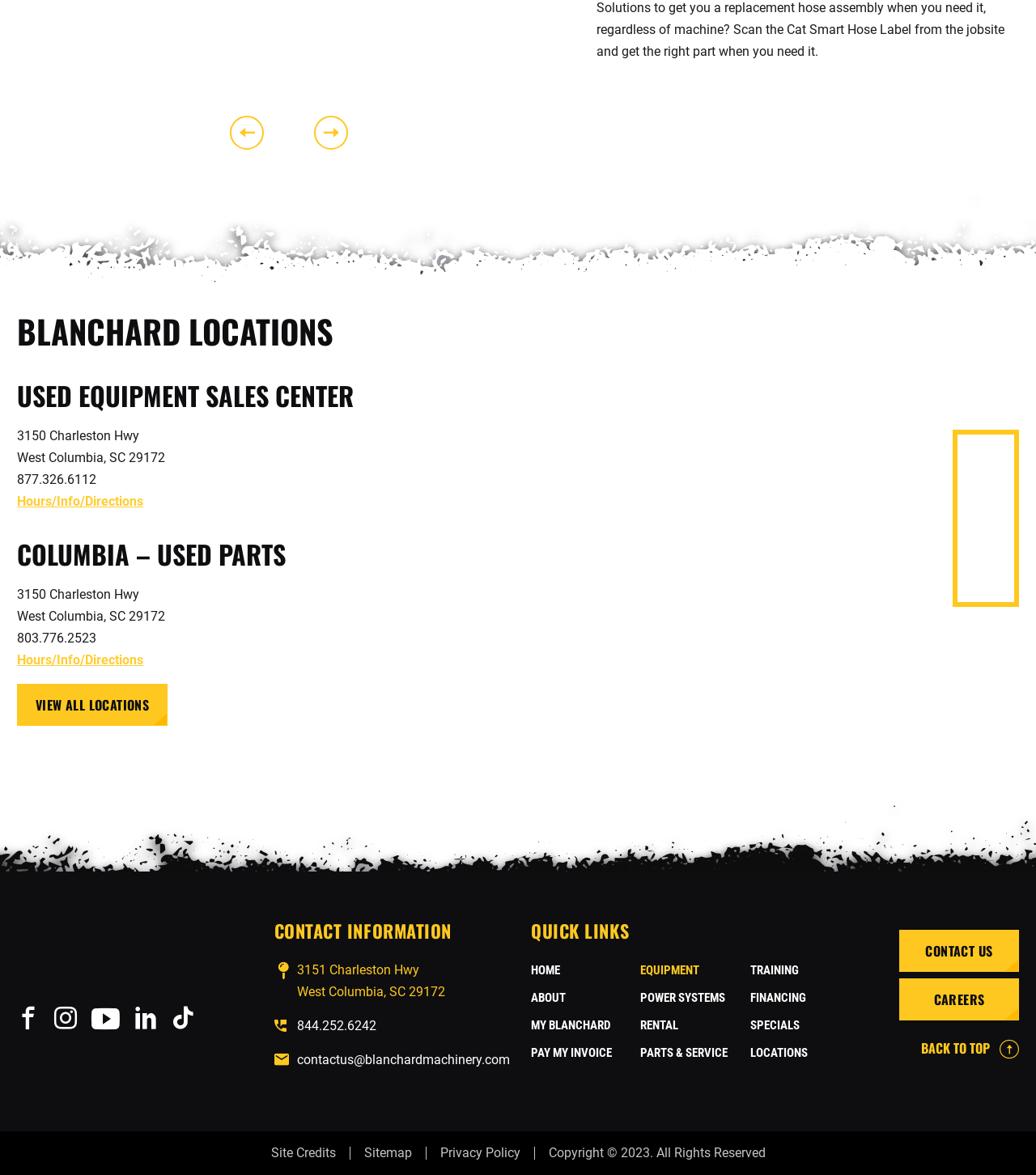Locate the bounding box coordinates of the element that should be clicked to fulfill the instruction: "Get 'Hours/Info/Directions' for '3150 Charleston Hwy'".

[0.016, 0.42, 0.138, 0.433]